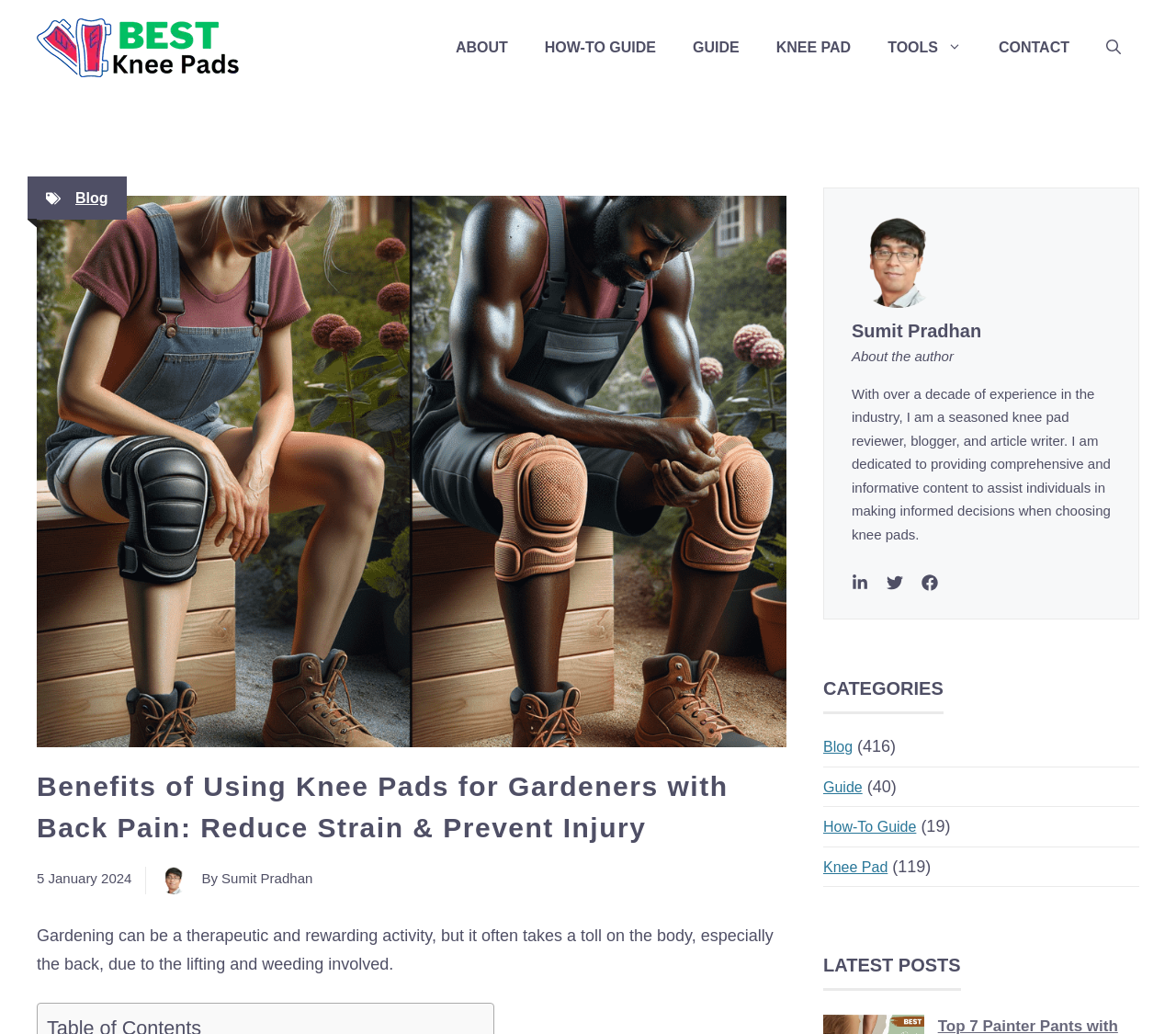What is the author's name?
Answer briefly with a single word or phrase based on the image.

Sumit Pradhan